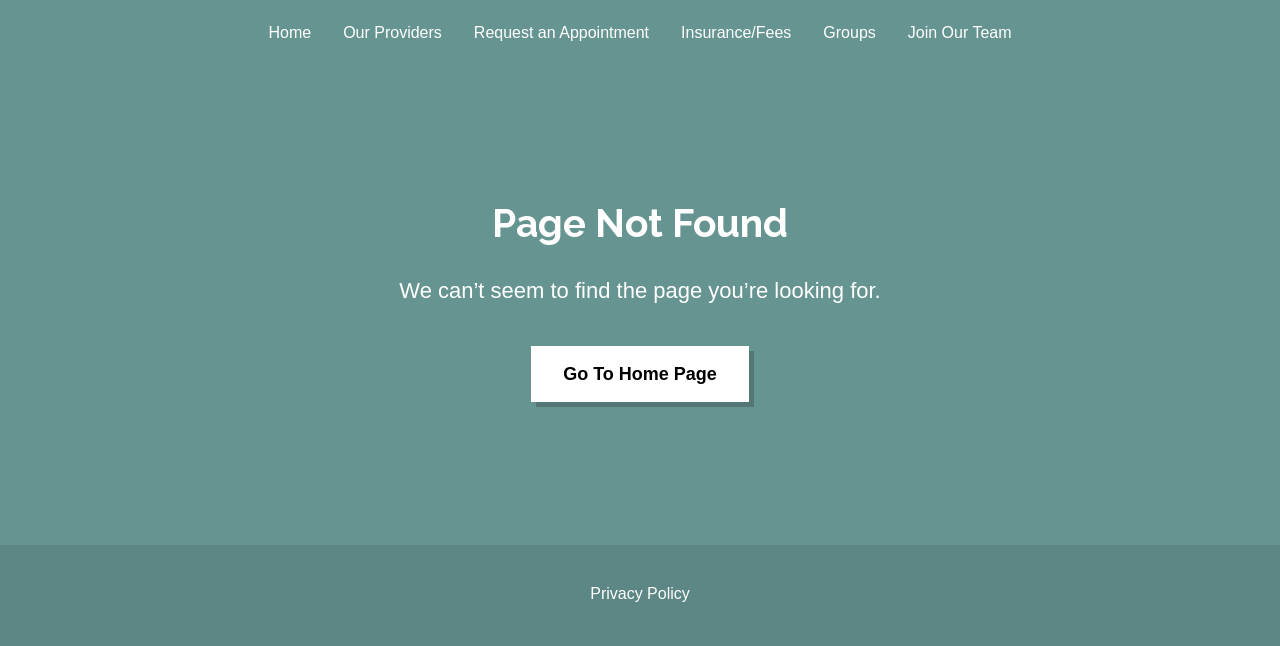Please locate and retrieve the main header text of the webpage.

Page Not Found